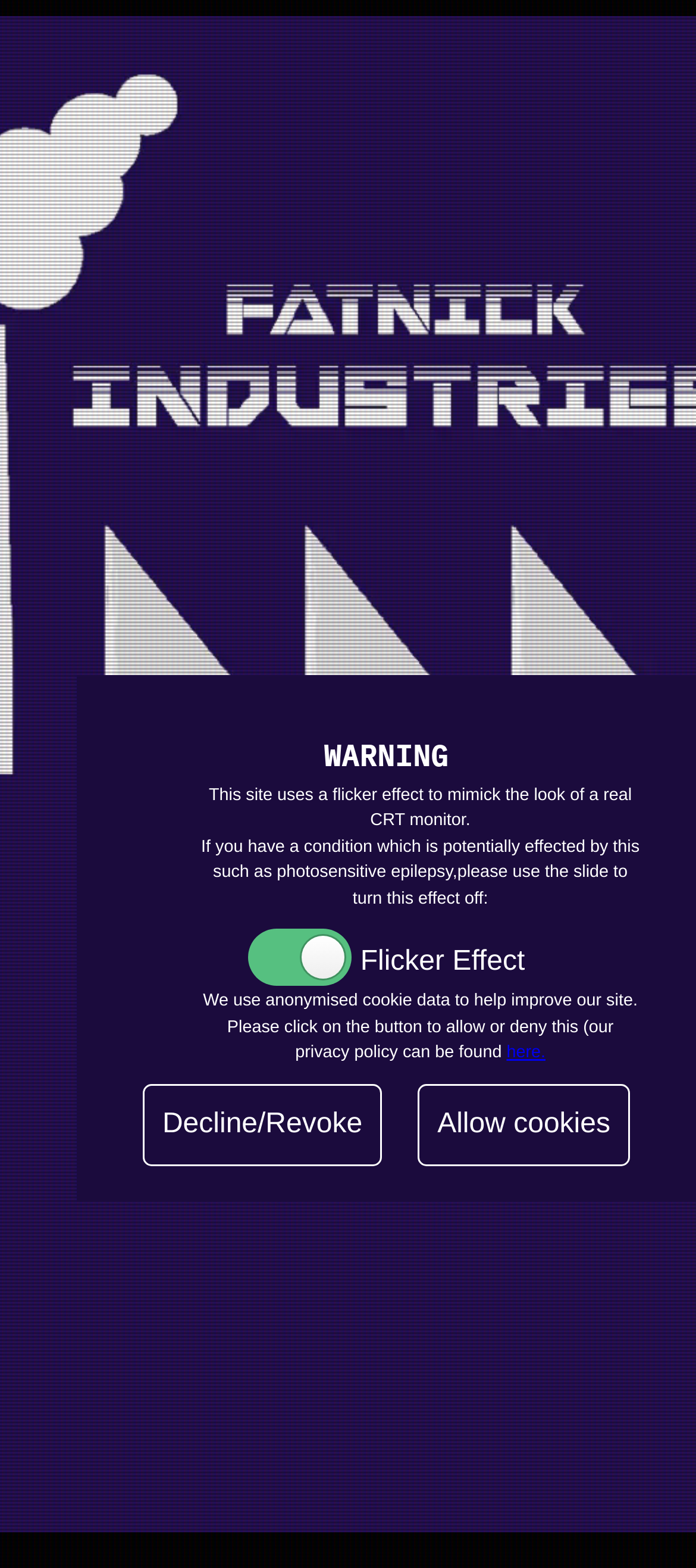What is the label of the slider mentioned in the warning message?
Kindly answer the question with as much detail as you can.

The warning message mentions a slider that can be used to turn off the flicker effect, and the label of this slider is 'Flicker Effect'.